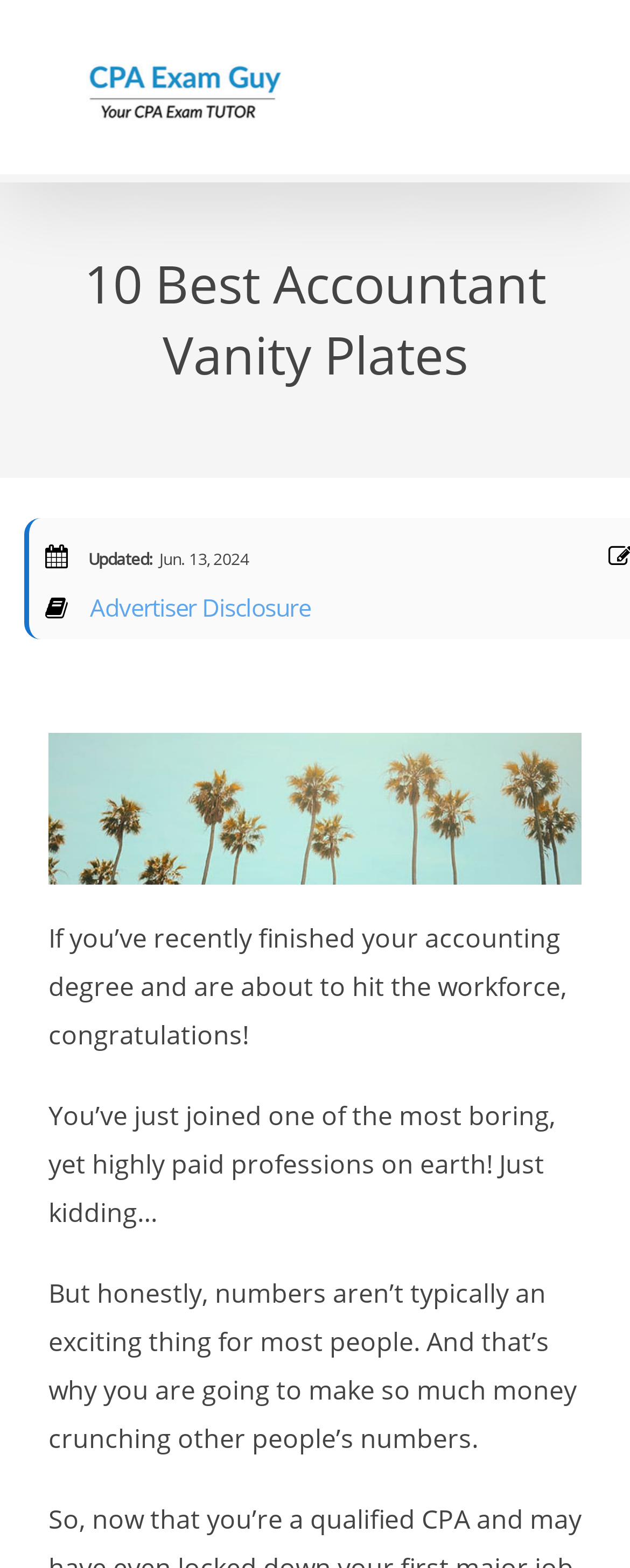Using the elements shown in the image, answer the question comprehensively: What is the topic of the webpage?

Based on the webpage's title '10 Best Accountant Vanity Plates' and the content, it is clear that the topic of the webpage is about vanity plates specifically for accountants.